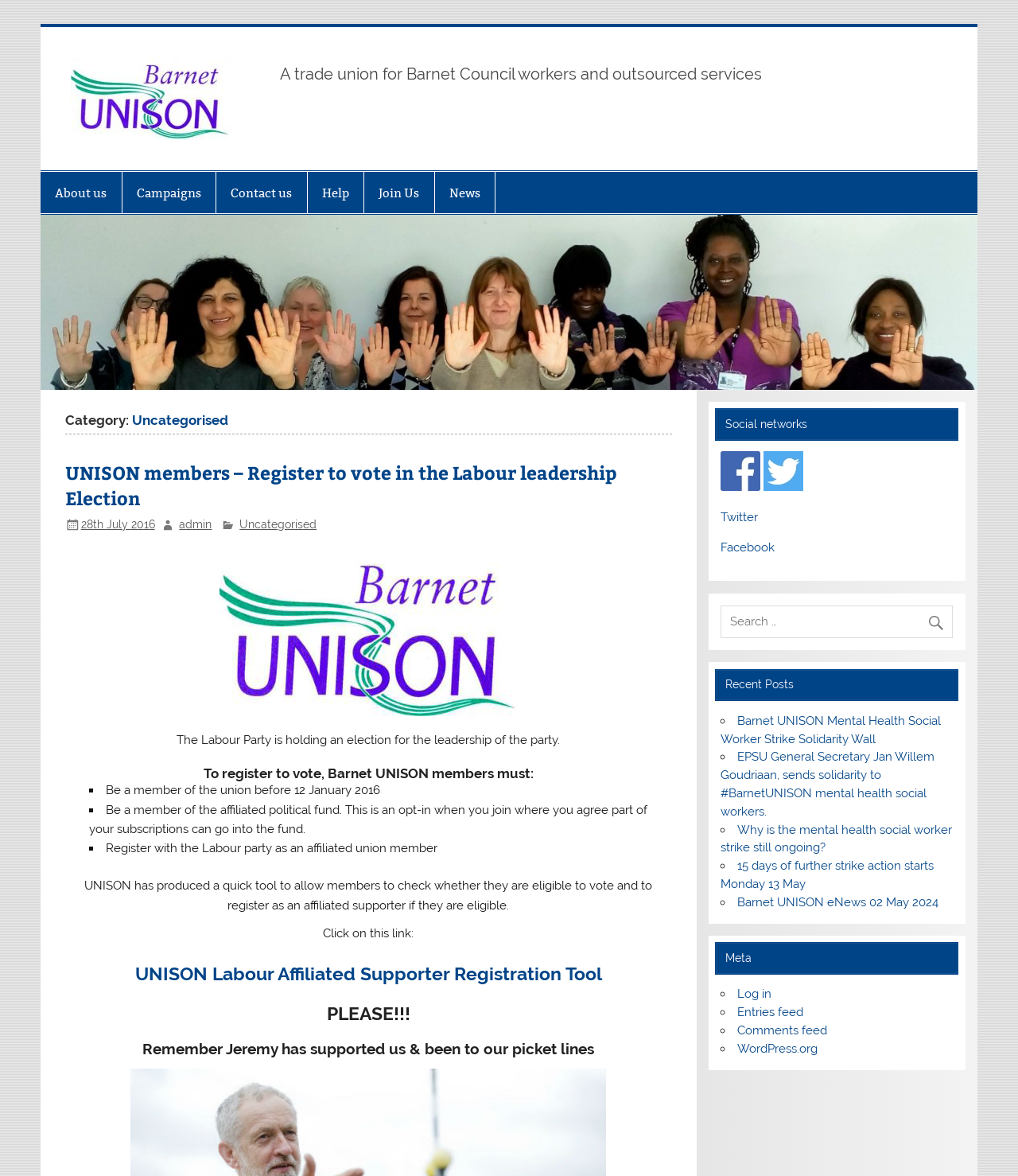Identify the bounding box coordinates of the clickable region to carry out the given instruction: "Search for something".

None